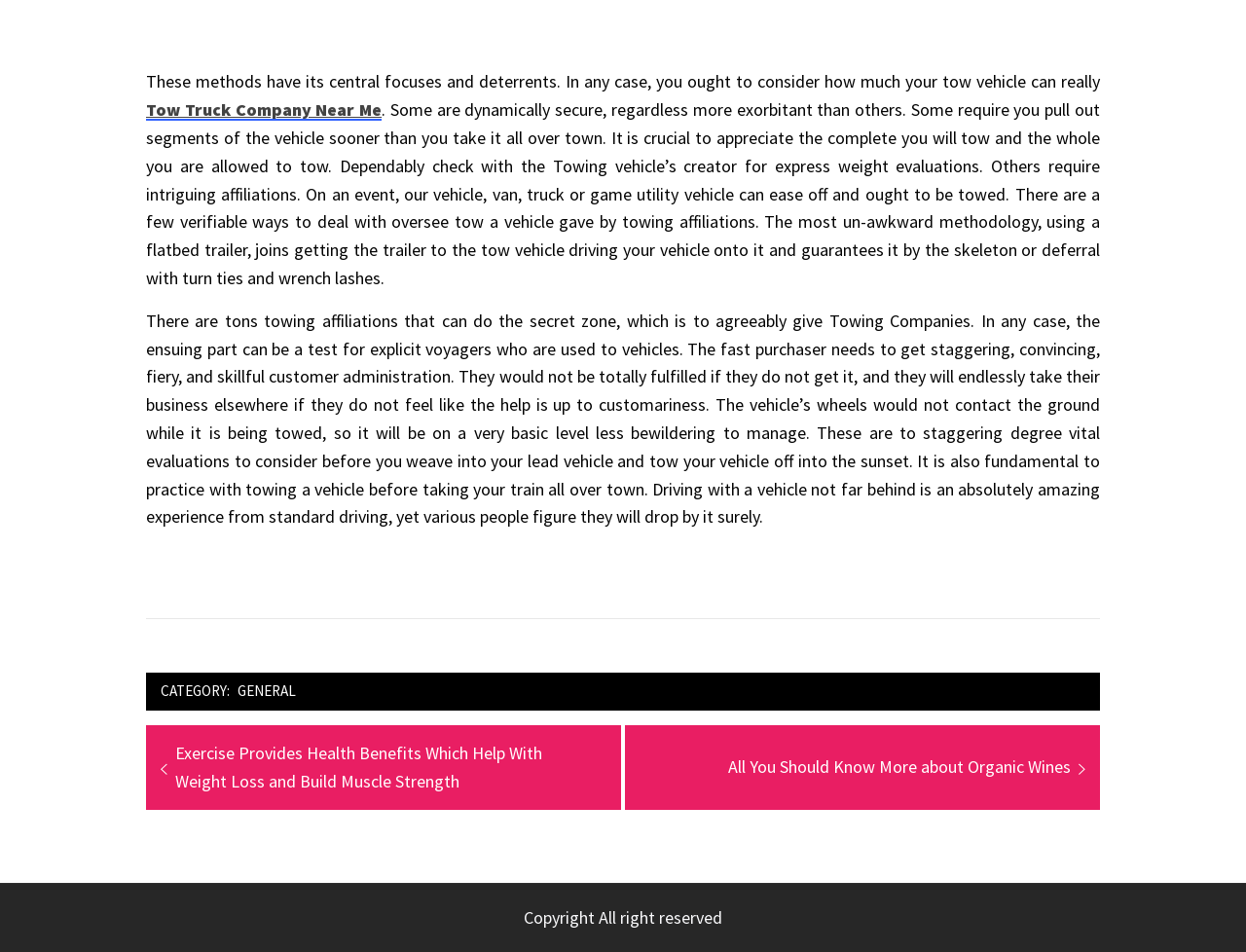For the given element description General, determine the bounding box coordinates of the UI element. The coordinates should follow the format (top-left x, top-left y, bottom-right x, bottom-right y) and be within the range of 0 to 1.

[0.187, 0.712, 0.241, 0.741]